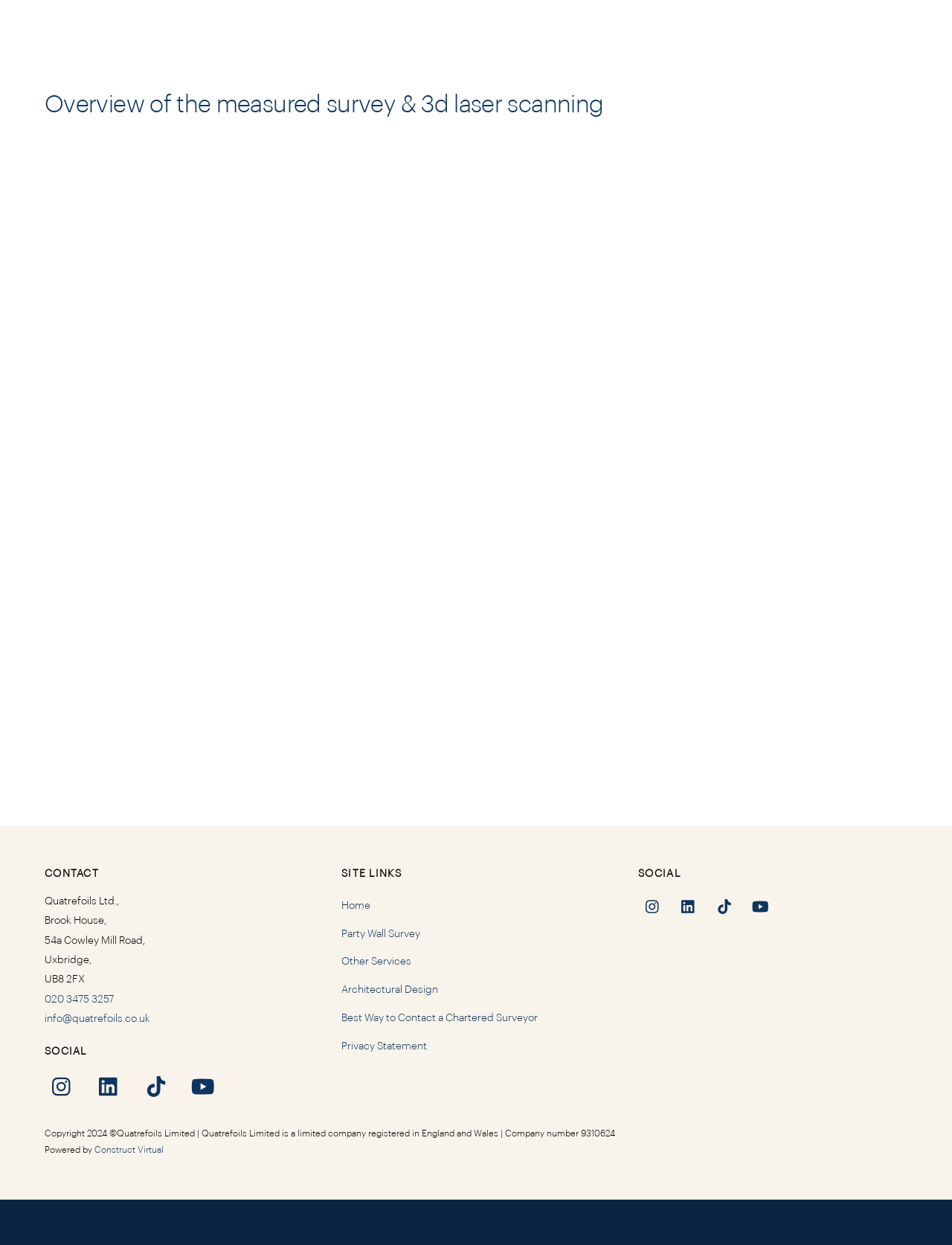What is the address of the company?
Using the visual information, answer the question in a single word or phrase.

54a Cowley Mill Road, Uxbridge, UB8 2FX